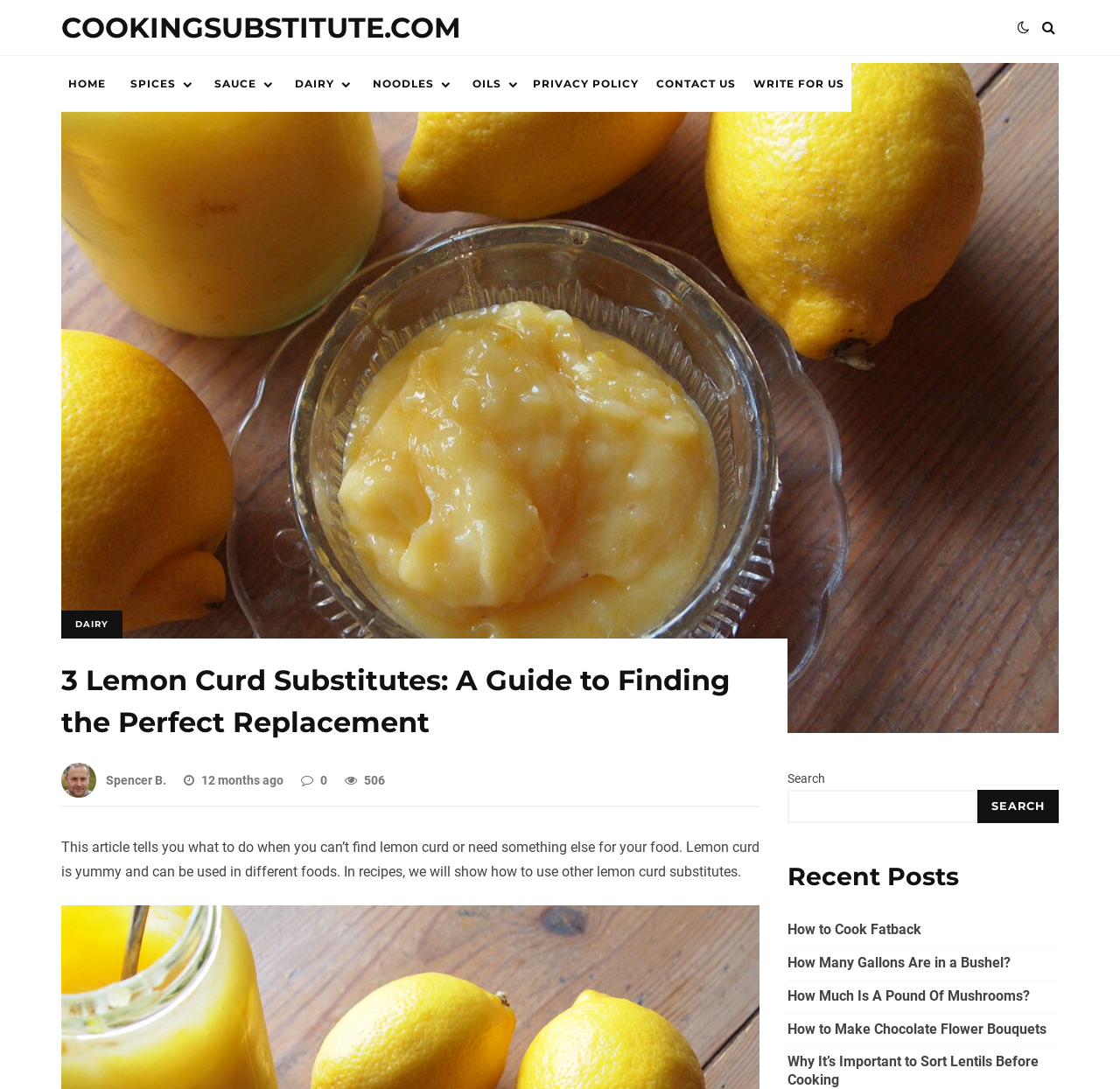How many months ago was the article published?
Use the image to give a comprehensive and detailed response to the question.

I found the publication date of the article by looking at the text '12 months ago' located below the author's name, which indicates when the article was published.